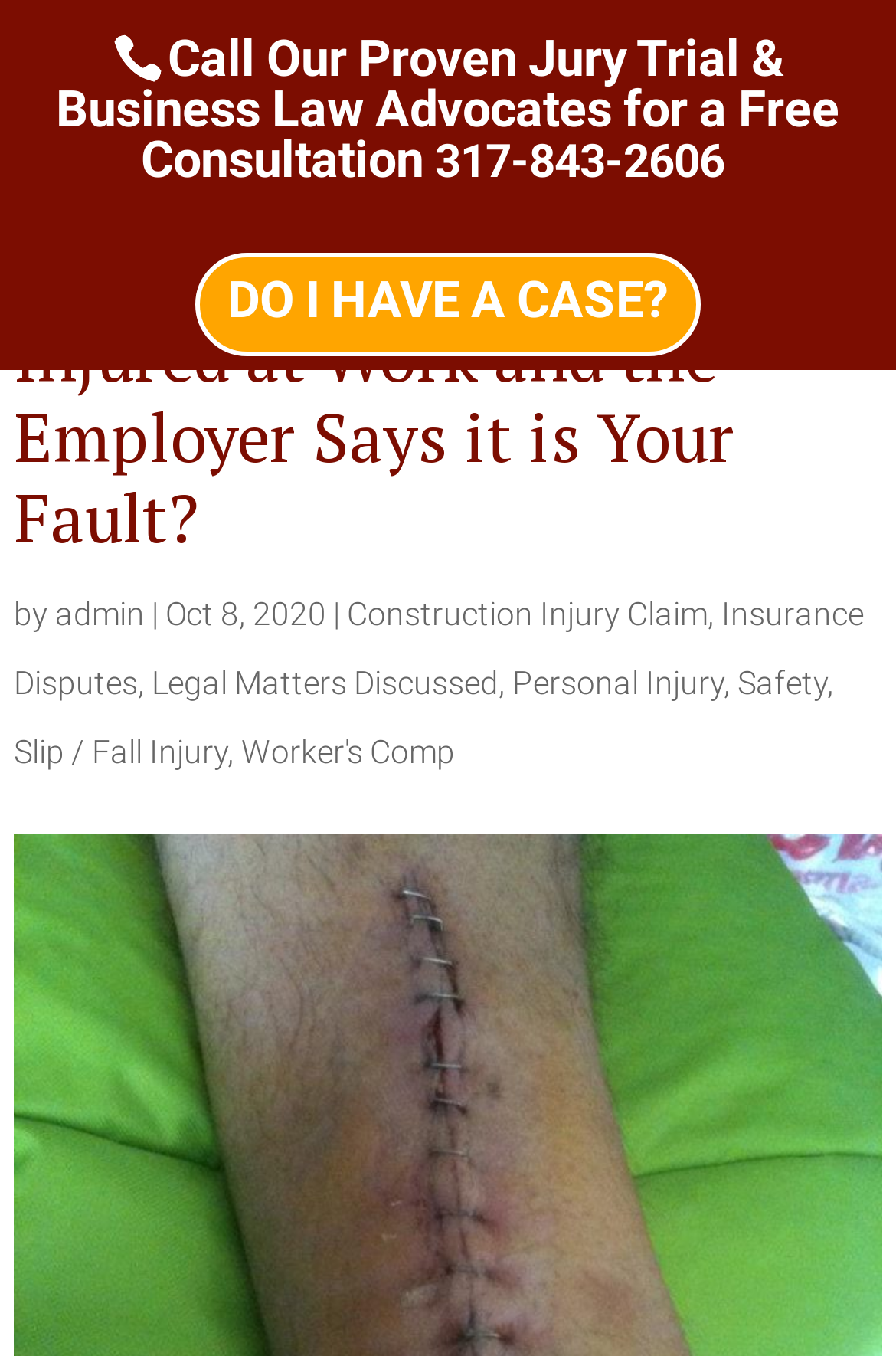Please identify the bounding box coordinates of the element I should click to complete this instruction: 'Find out if you have a case'. The coordinates should be given as four float numbers between 0 and 1, like this: [left, top, right, bottom].

[0.254, 0.189, 0.746, 0.26]